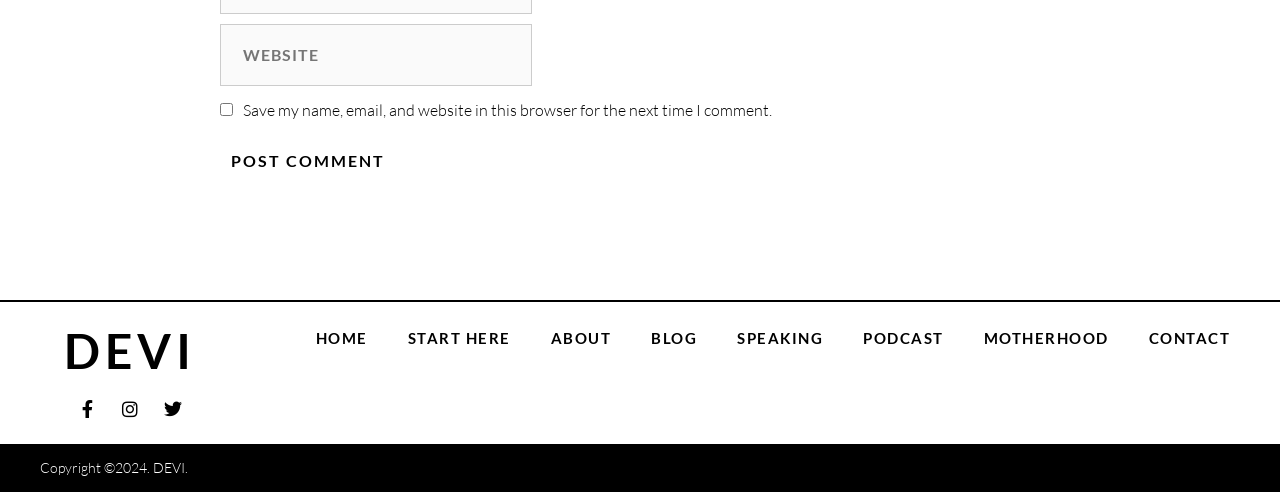Locate the bounding box coordinates of the element that should be clicked to execute the following instruction: "Visit HOME page".

[0.246, 0.655, 0.287, 0.72]